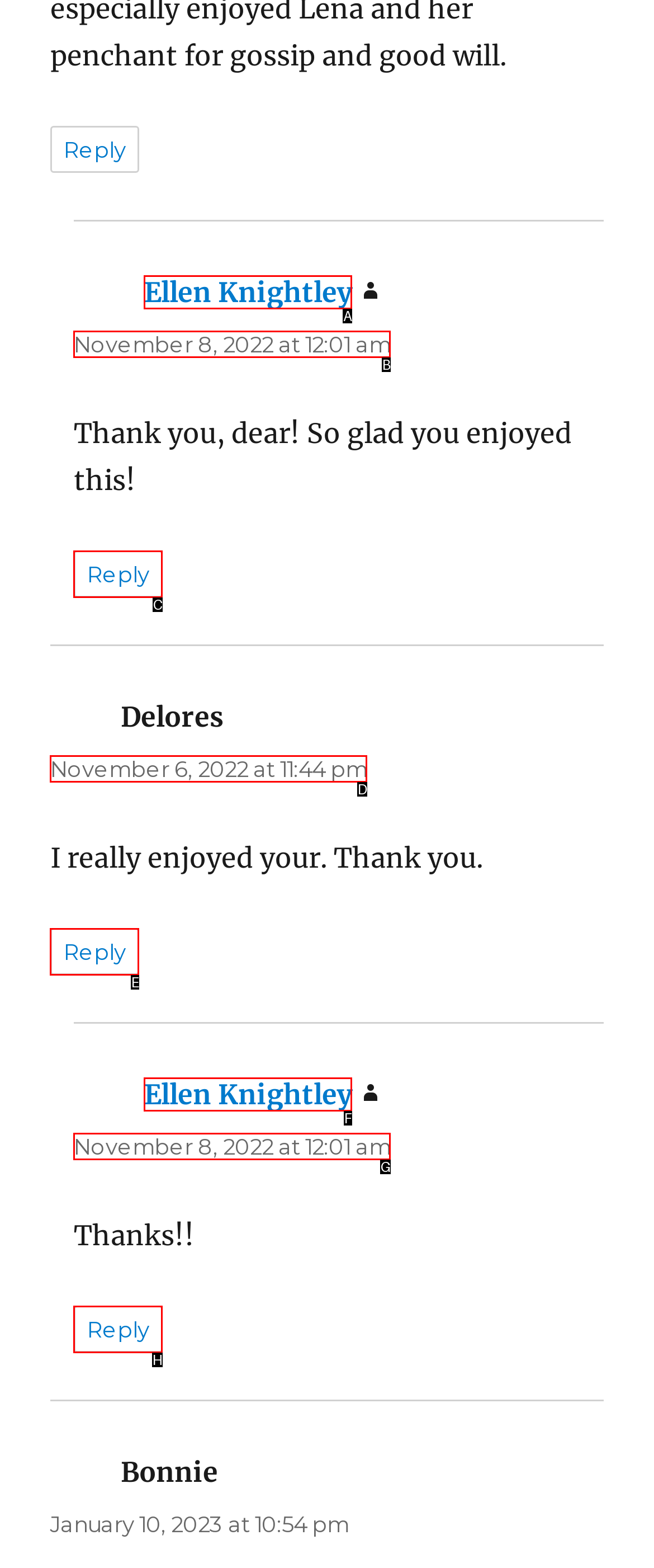Identify the HTML element that corresponds to the description: Ellen Knightley Provide the letter of the matching option directly from the choices.

F